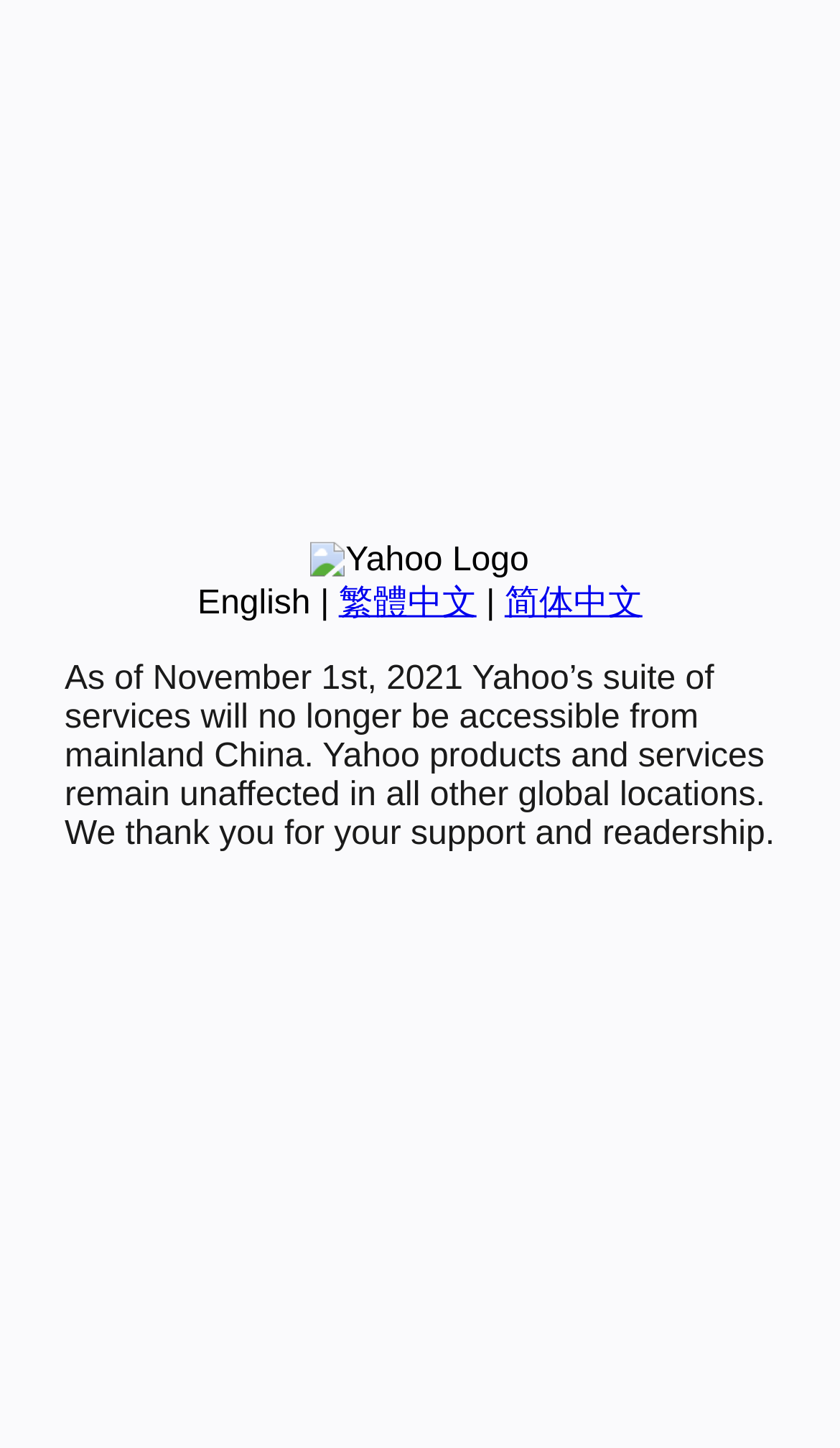Bounding box coordinates are specified in the format (top-left x, top-left y, bottom-right x, bottom-right y). All values are floating point numbers bounded between 0 and 1. Please provide the bounding box coordinate of the region this sentence describes: 繁體中文

[0.403, 0.404, 0.567, 0.429]